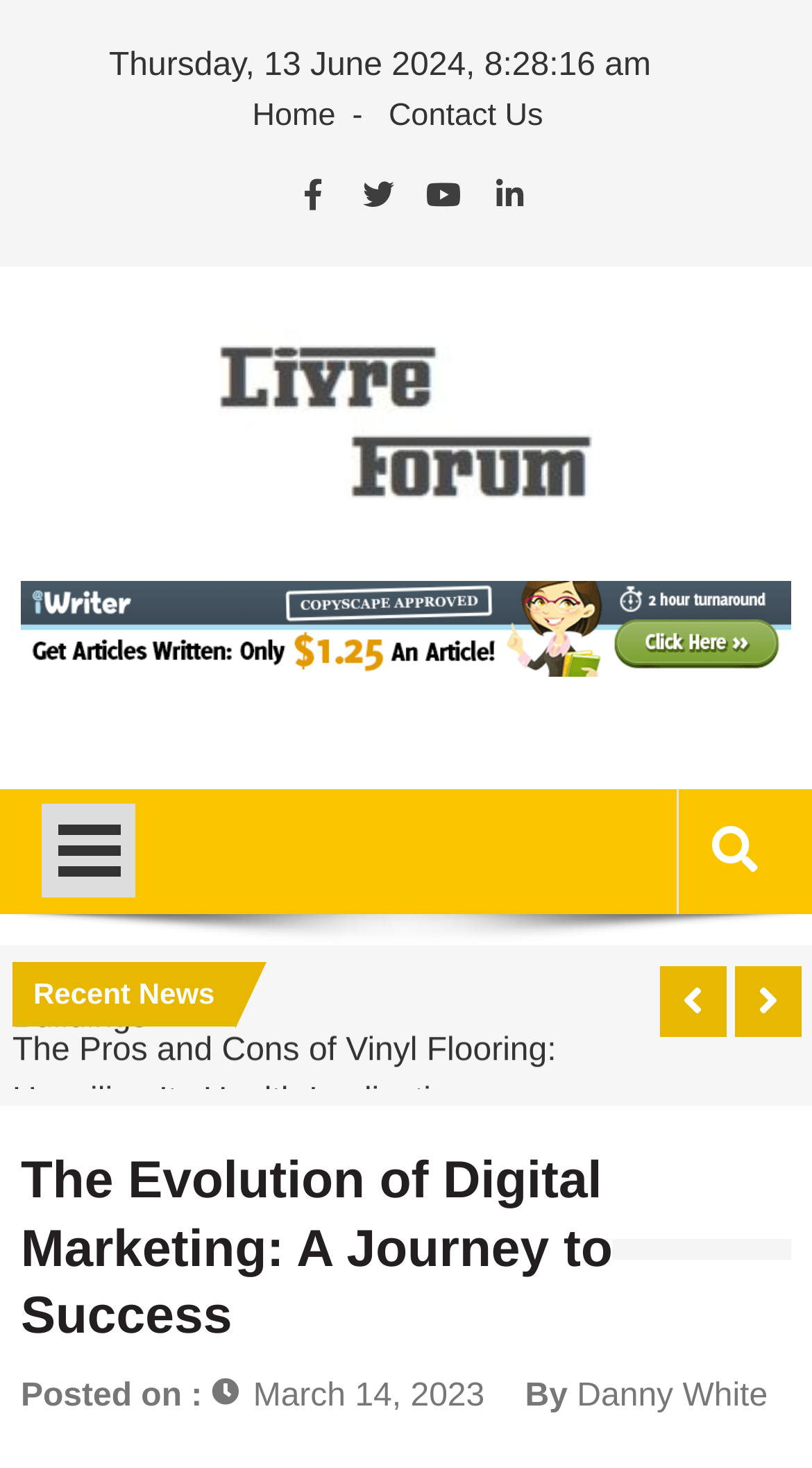Who is the author of the article?
Look at the screenshot and provide an in-depth answer.

The author of the article can be found in the link element with the text 'Danny White'.